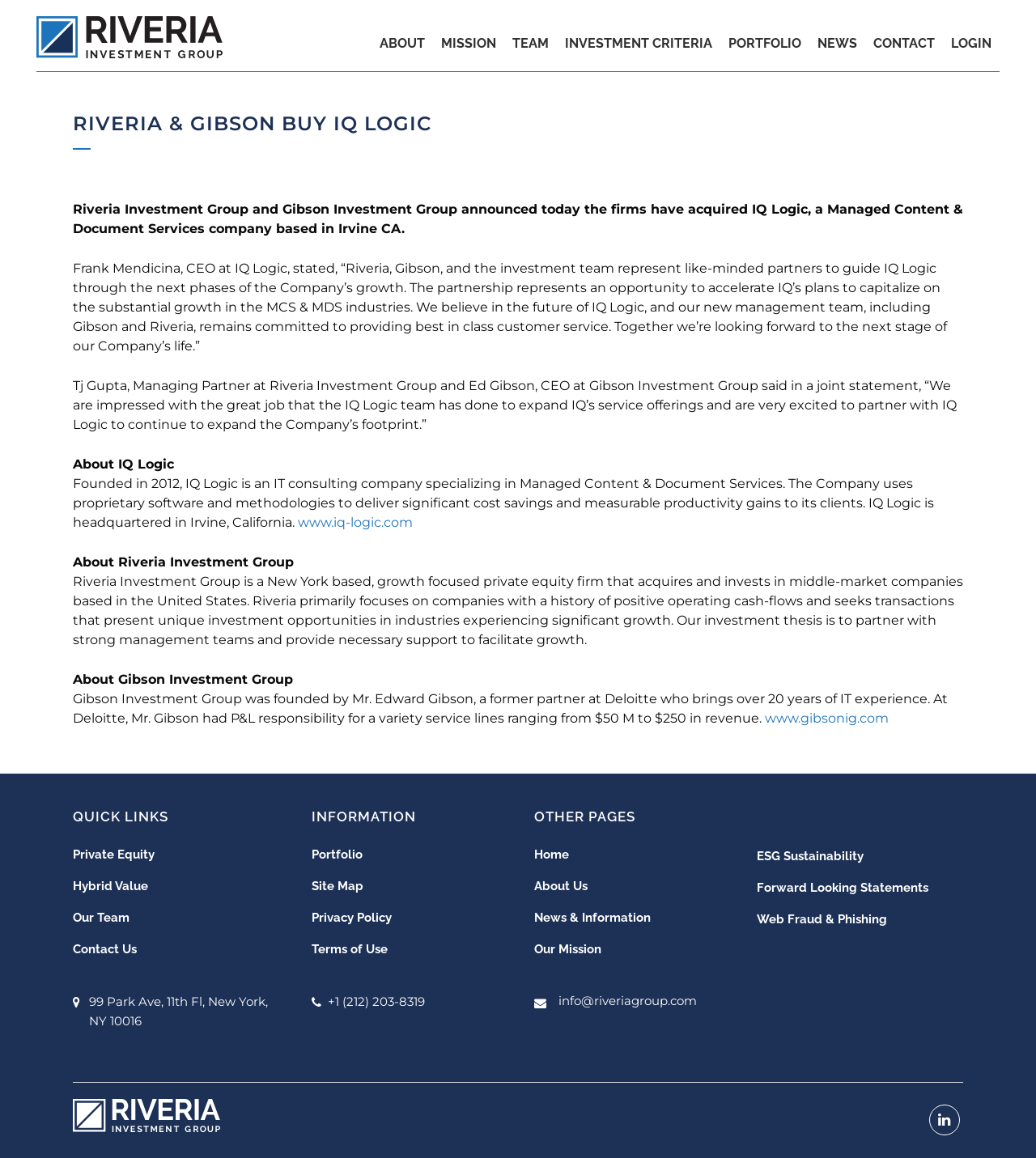What is the focus of Riveria Investment Group?
Answer the question in a detailed and comprehensive manner.

The answer can be found in the section 'About Riveria Investment Group', where it is stated that 'Riveria Investment Group is a New York based, growth focused private equity firm that acquires and invests in middle-market companies based in the United States.'